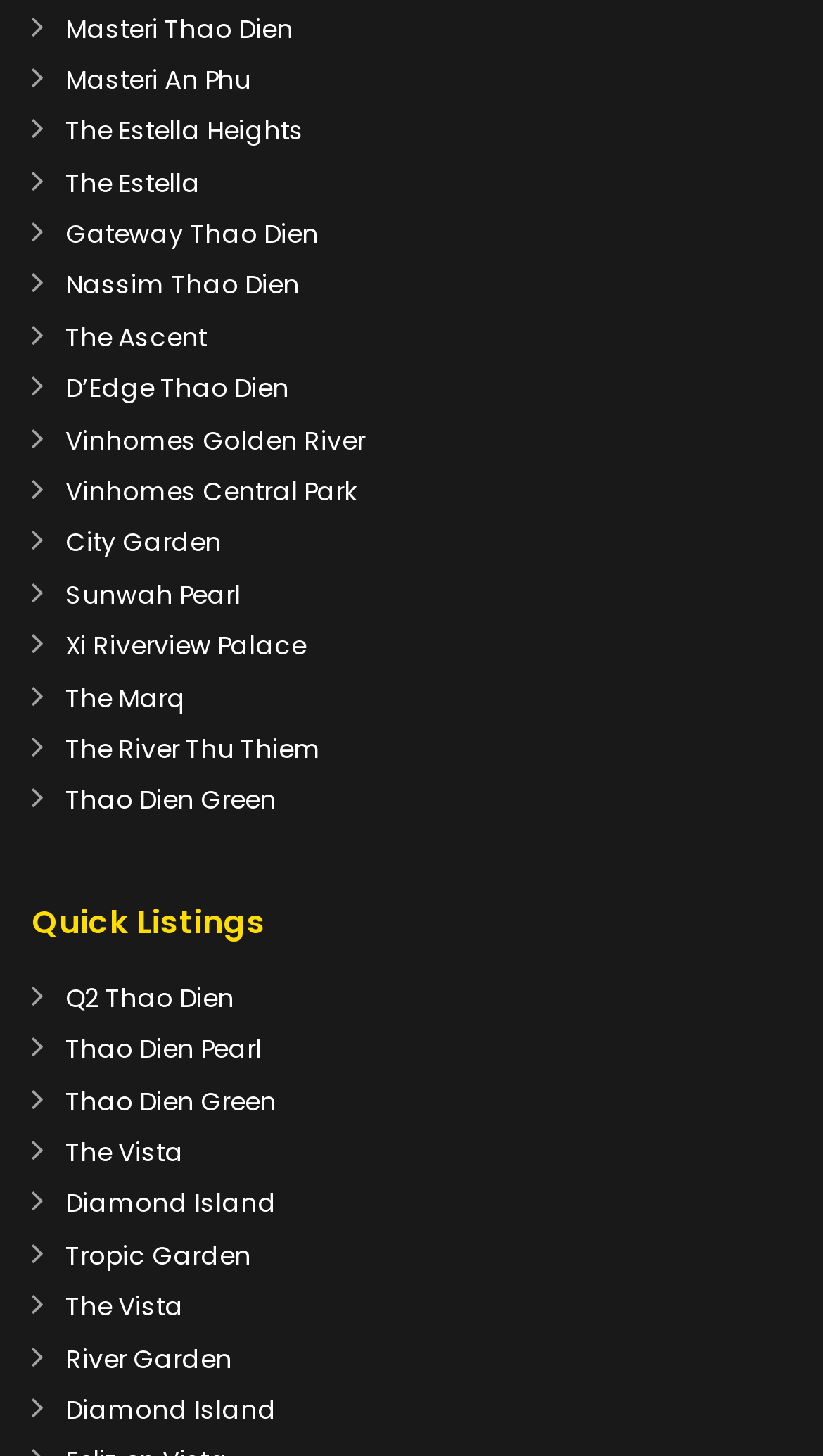Find and provide the bounding box coordinates for the UI element described here: "Masteri An Phu". The coordinates should be given as four float numbers between 0 and 1: [left, top, right, bottom].

[0.079, 0.042, 0.305, 0.067]